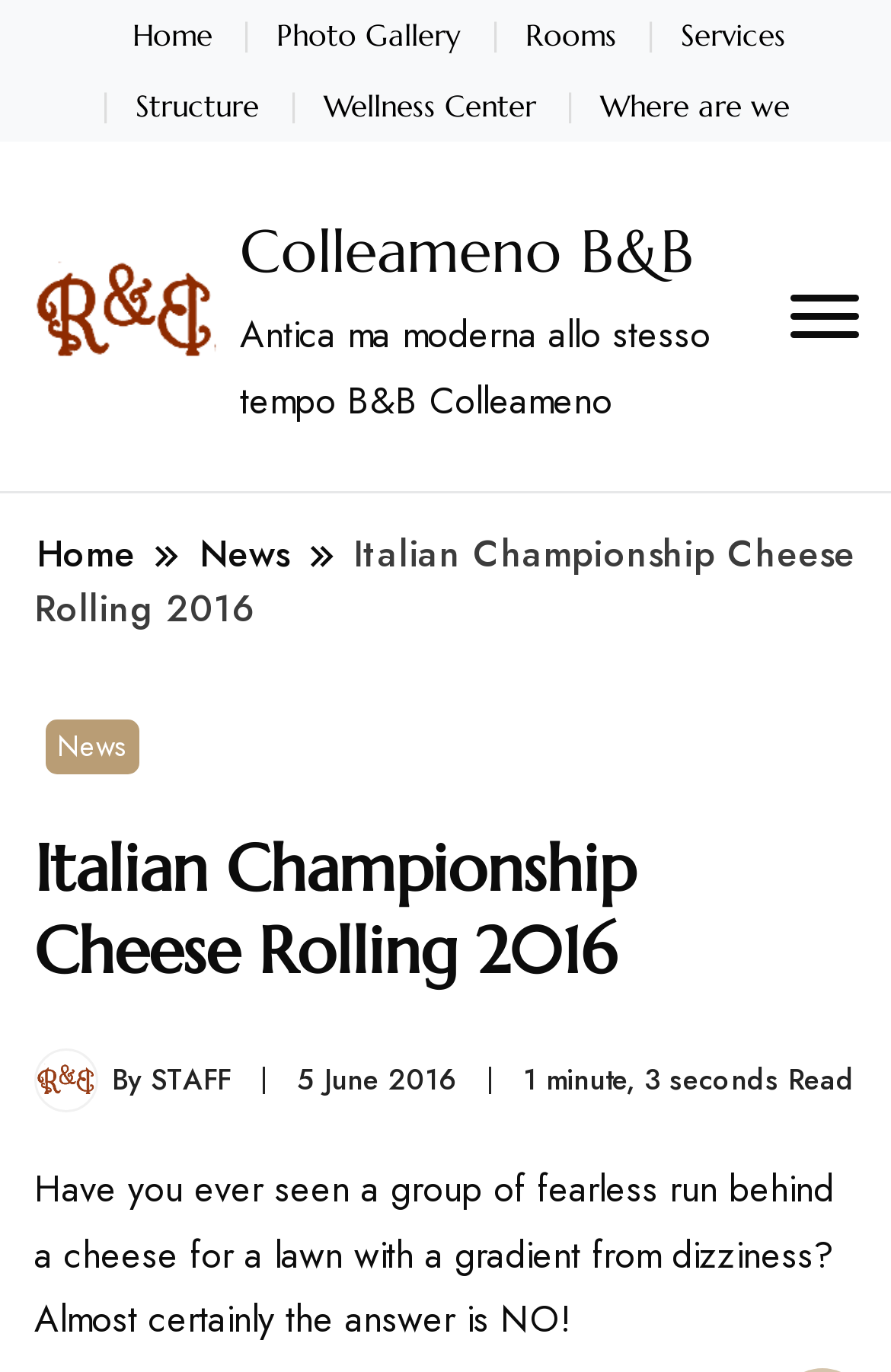Using the element description provided, determine the bounding box coordinates in the format (top-left x, top-left y, bottom-right x, bottom-right y). Ensure that all values are floating point numbers between 0 and 1. Element description: Italian Championship Cheese Rolling 2016

[0.038, 0.383, 0.959, 0.465]